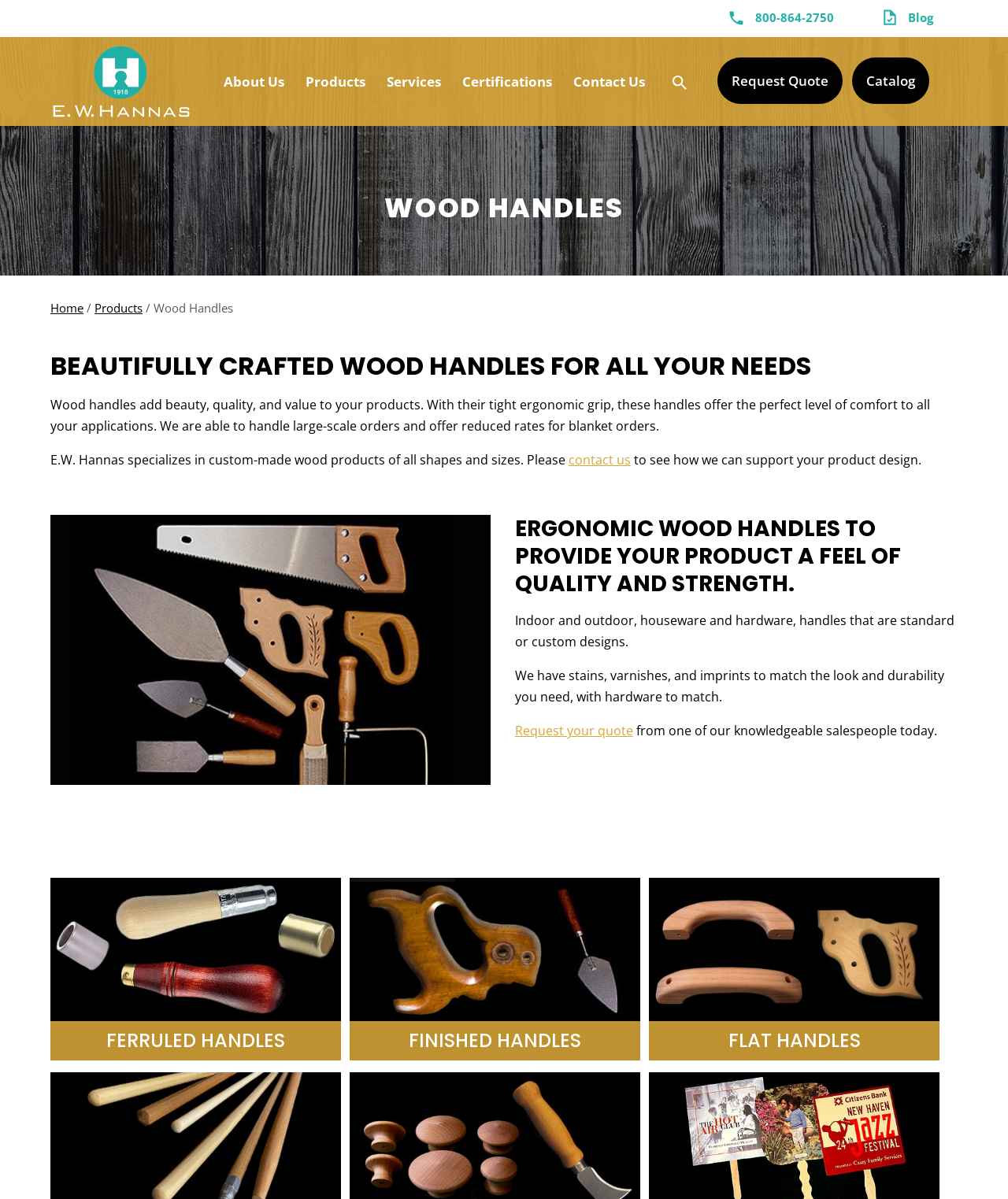Identify the bounding box coordinates of the specific part of the webpage to click to complete this instruction: "View the catalog".

[0.846, 0.048, 0.922, 0.087]